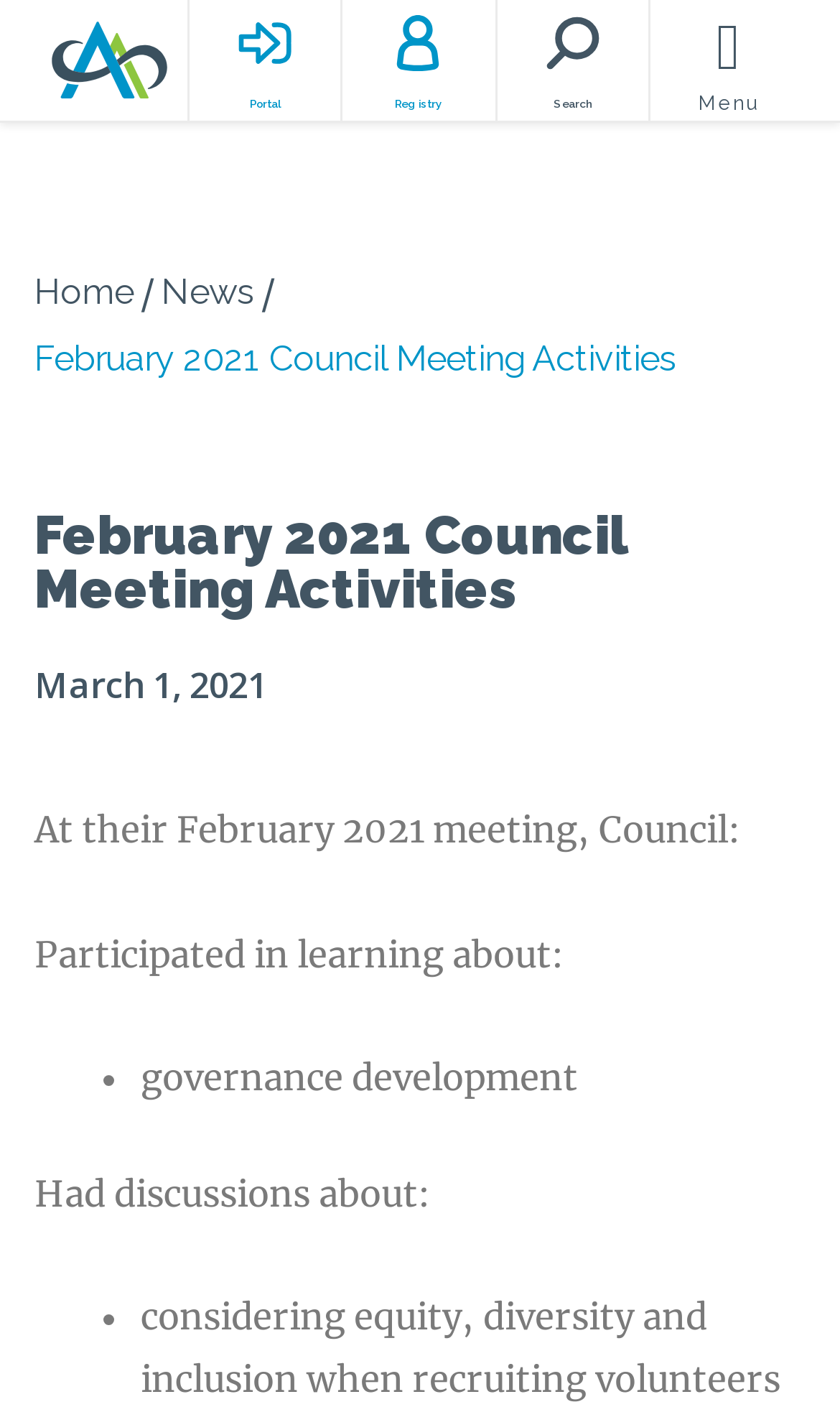Use a single word or phrase to answer the following:
What was discussed at the February 2021 Council meeting?

Governance development and equity, diversity, and inclusion